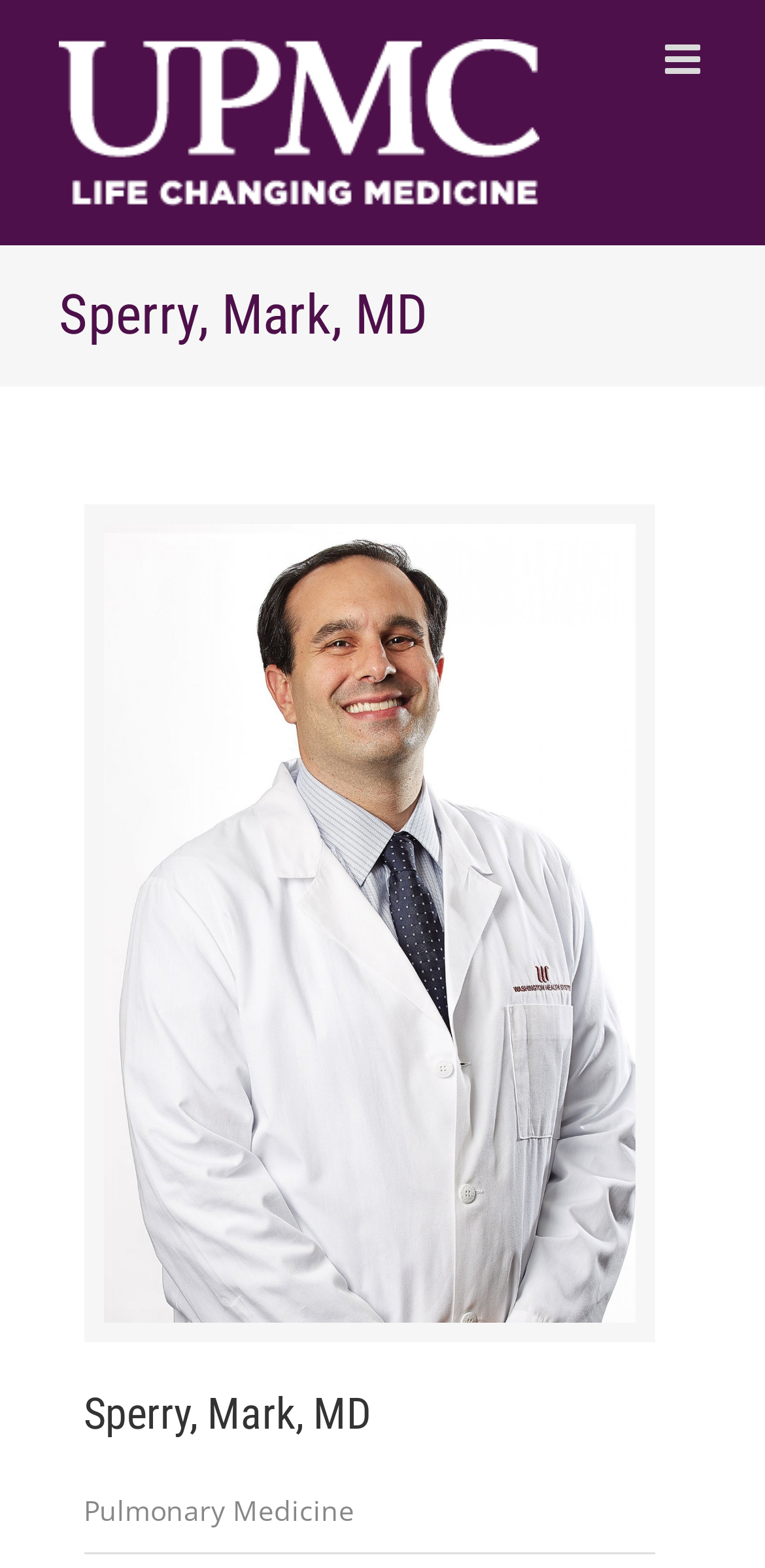From the webpage screenshot, predict the bounding box of the UI element that matches this description: "aria-label="Toggle mobile menu"".

[0.869, 0.025, 0.923, 0.051]